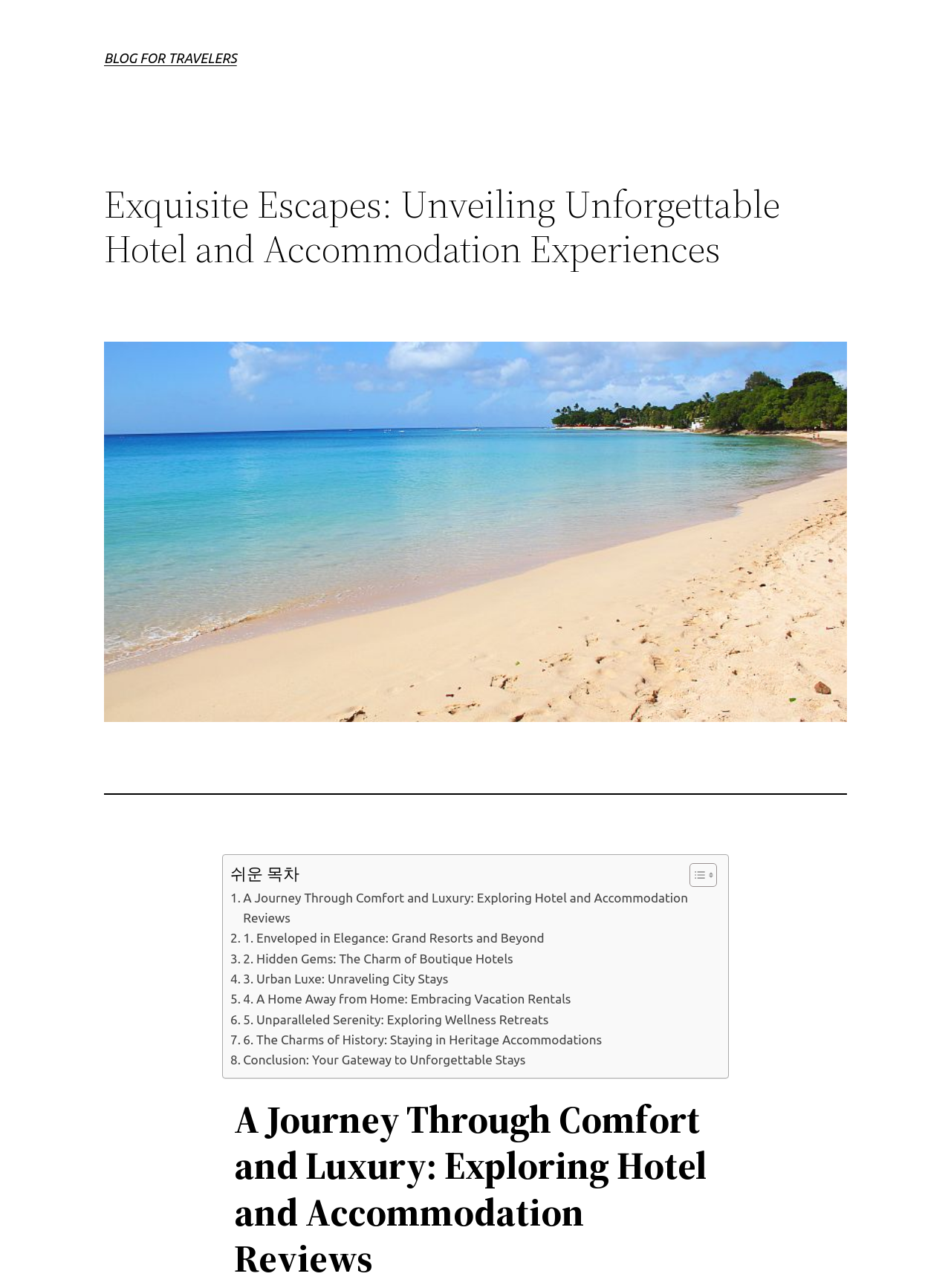Please identify the bounding box coordinates of the area that needs to be clicked to fulfill the following instruction: "Read the article 'A Journey Through Comfort and Luxury: Exploring Hotel and Accommodation Reviews'."

[0.246, 0.851, 0.754, 0.995]